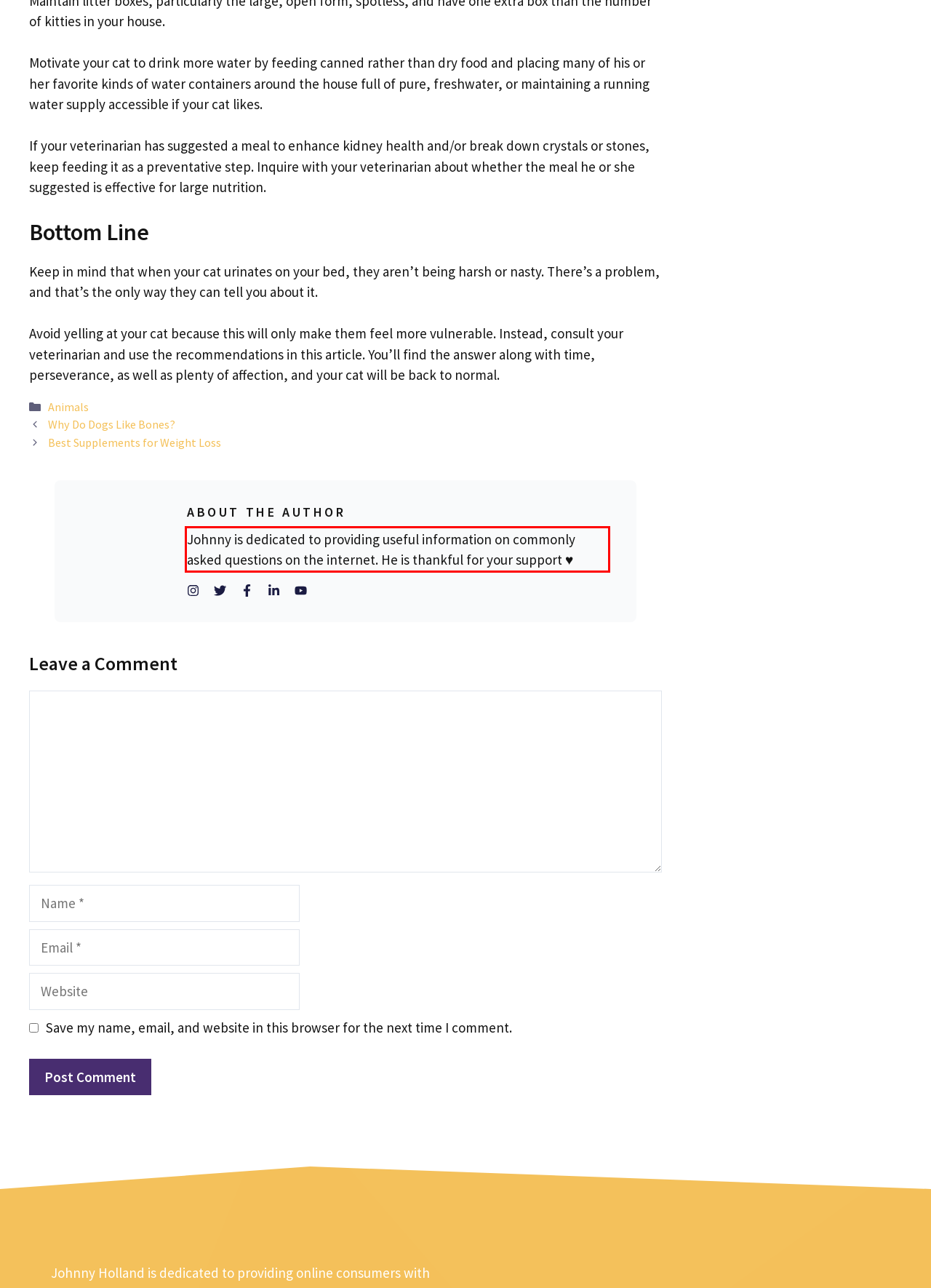Review the screenshot of the webpage and recognize the text inside the red rectangle bounding box. Provide the extracted text content.

Johnny is dedicated to providing useful information on commonly asked questions on the internet. He is thankful for your support ♥